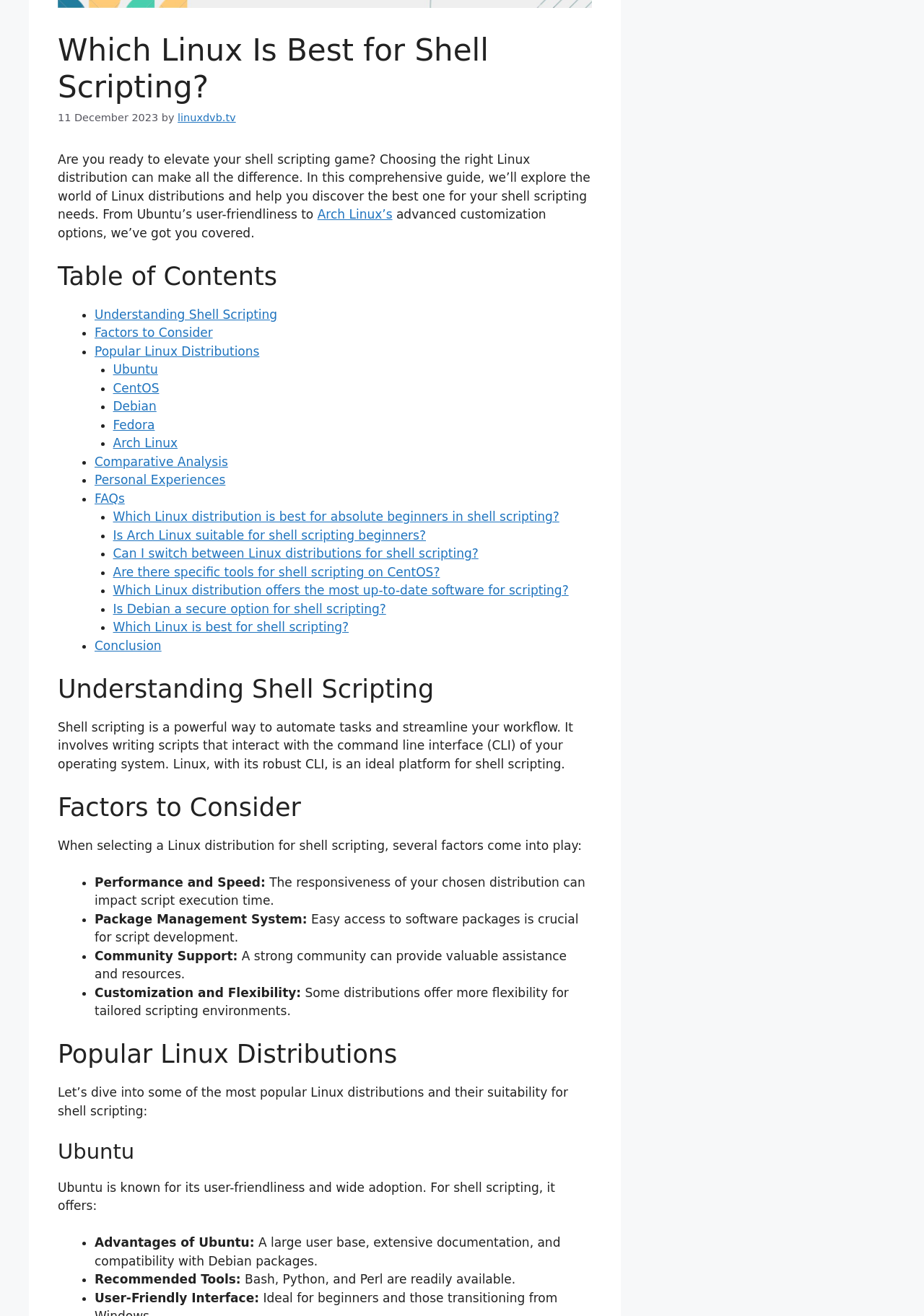Based on the element description "linuxdvb.tv", predict the bounding box coordinates of the UI element.

[0.192, 0.085, 0.255, 0.094]